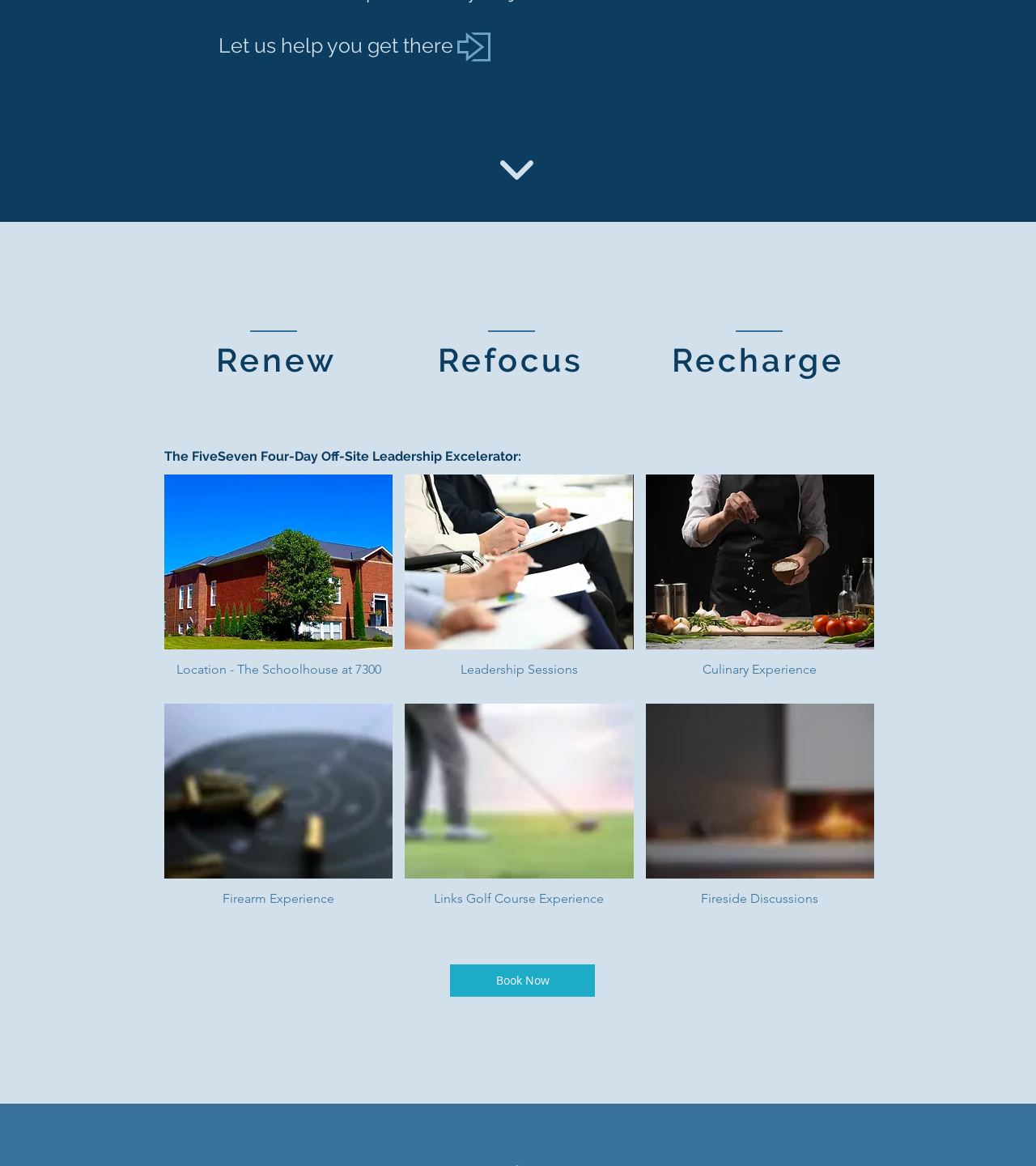Highlight the bounding box coordinates of the element you need to click to perform the following instruction: "Click on the 'Book Now' button."

[0.434, 0.827, 0.574, 0.855]